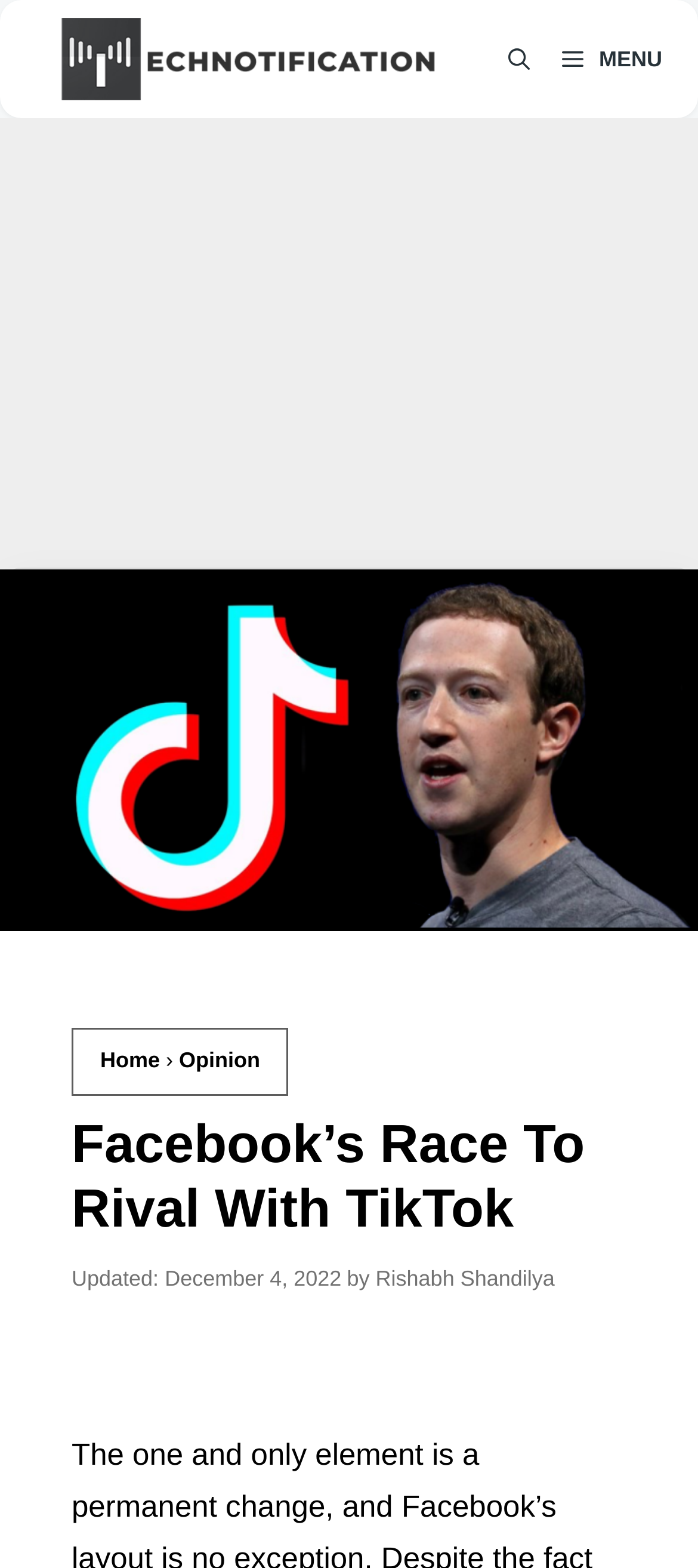What is the subject of the article?
Could you answer the question in a detailed manner, providing as much information as possible?

I found the subject of the article by looking at the header section of the webpage, where the article's title is displayed. Specifically, I found a heading element with the text 'Facebook’s Race To Rival With TikTok', which is the title of the article.